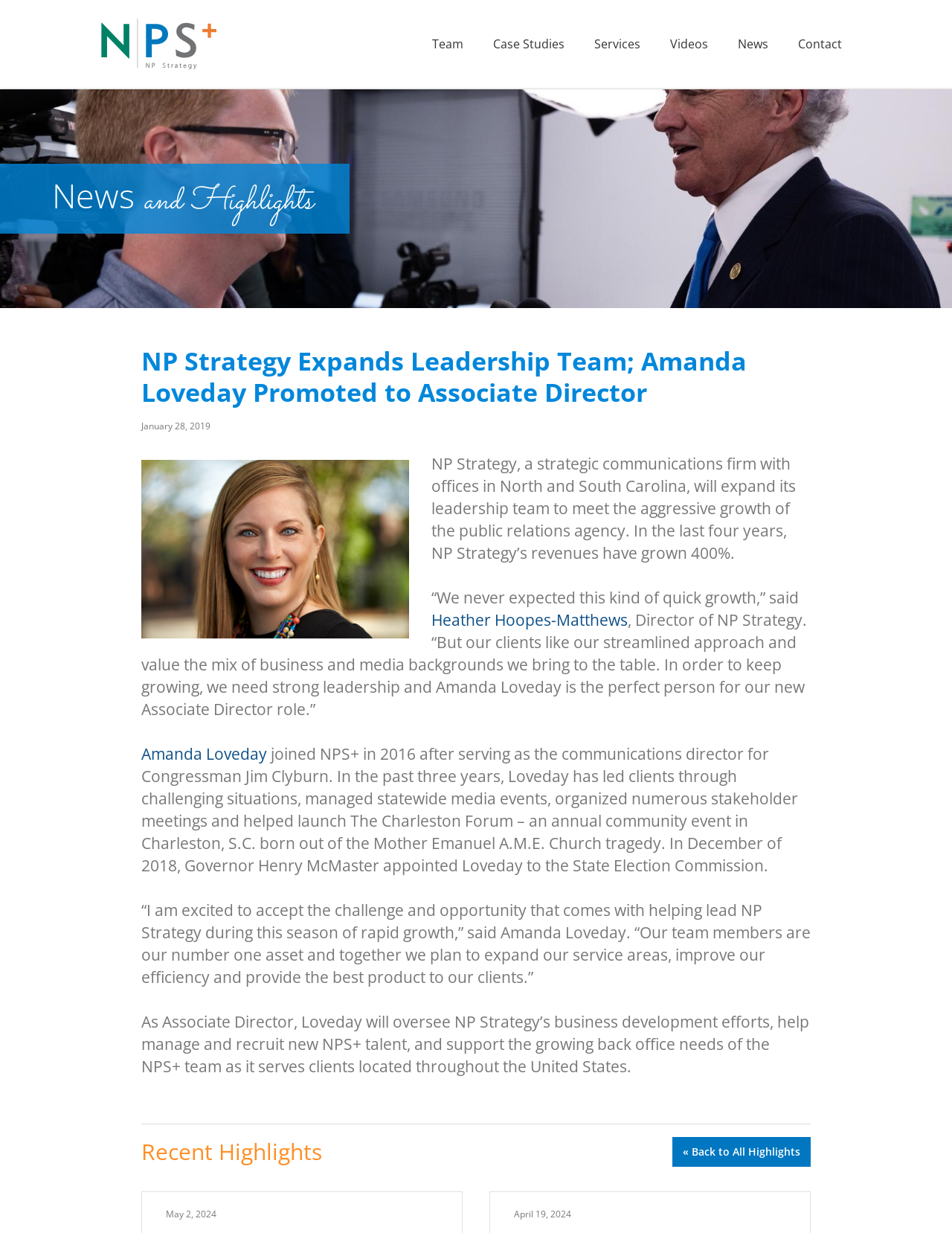Please give the bounding box coordinates of the area that should be clicked to fulfill the following instruction: "Click on 'About'". The coordinates should be in the format of four float numbers from 0 to 1, i.e., [left, top, right, bottom].

None